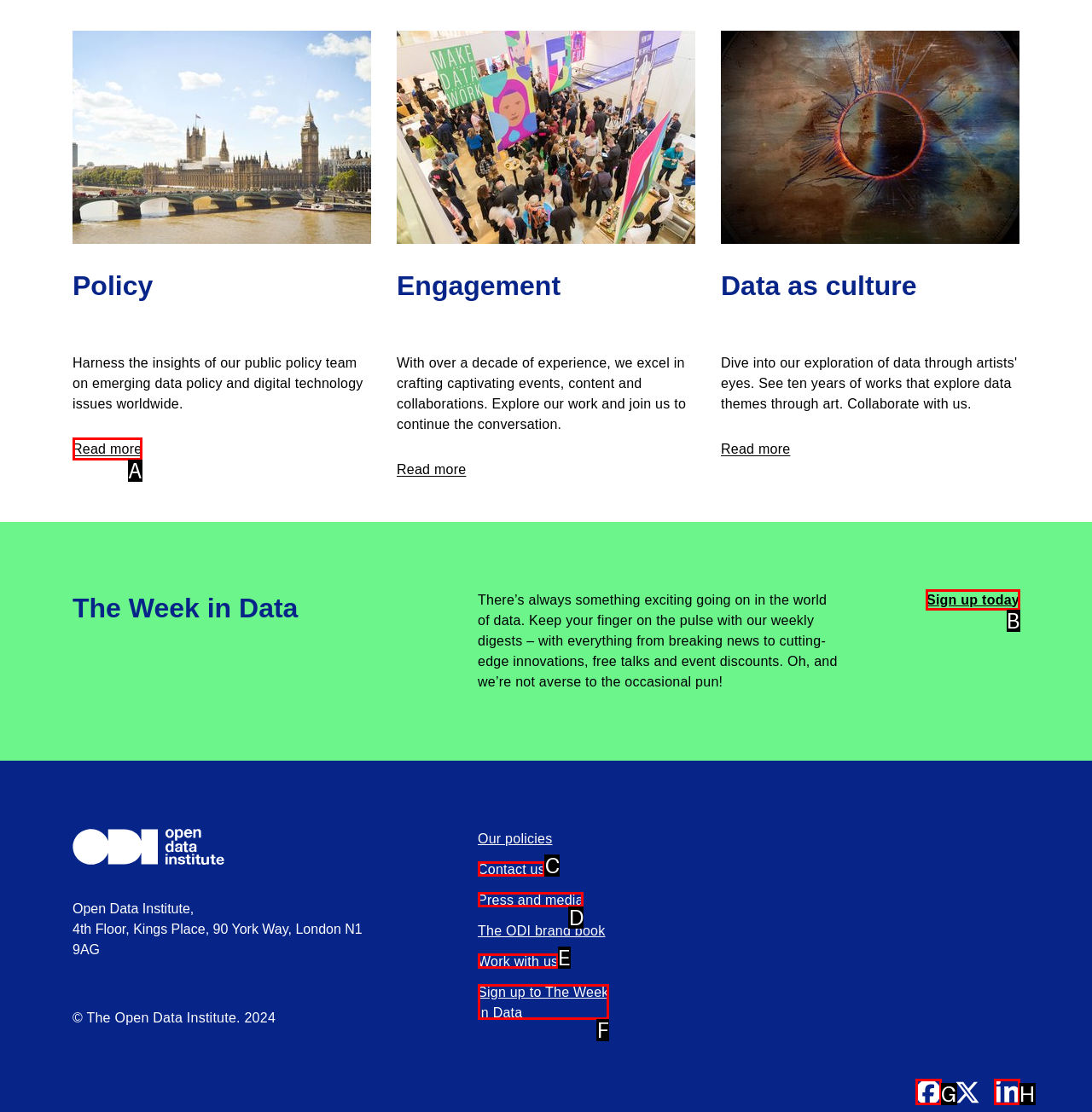Find the HTML element that suits the description: Sign up today
Indicate your answer with the letter of the matching option from the choices provided.

B